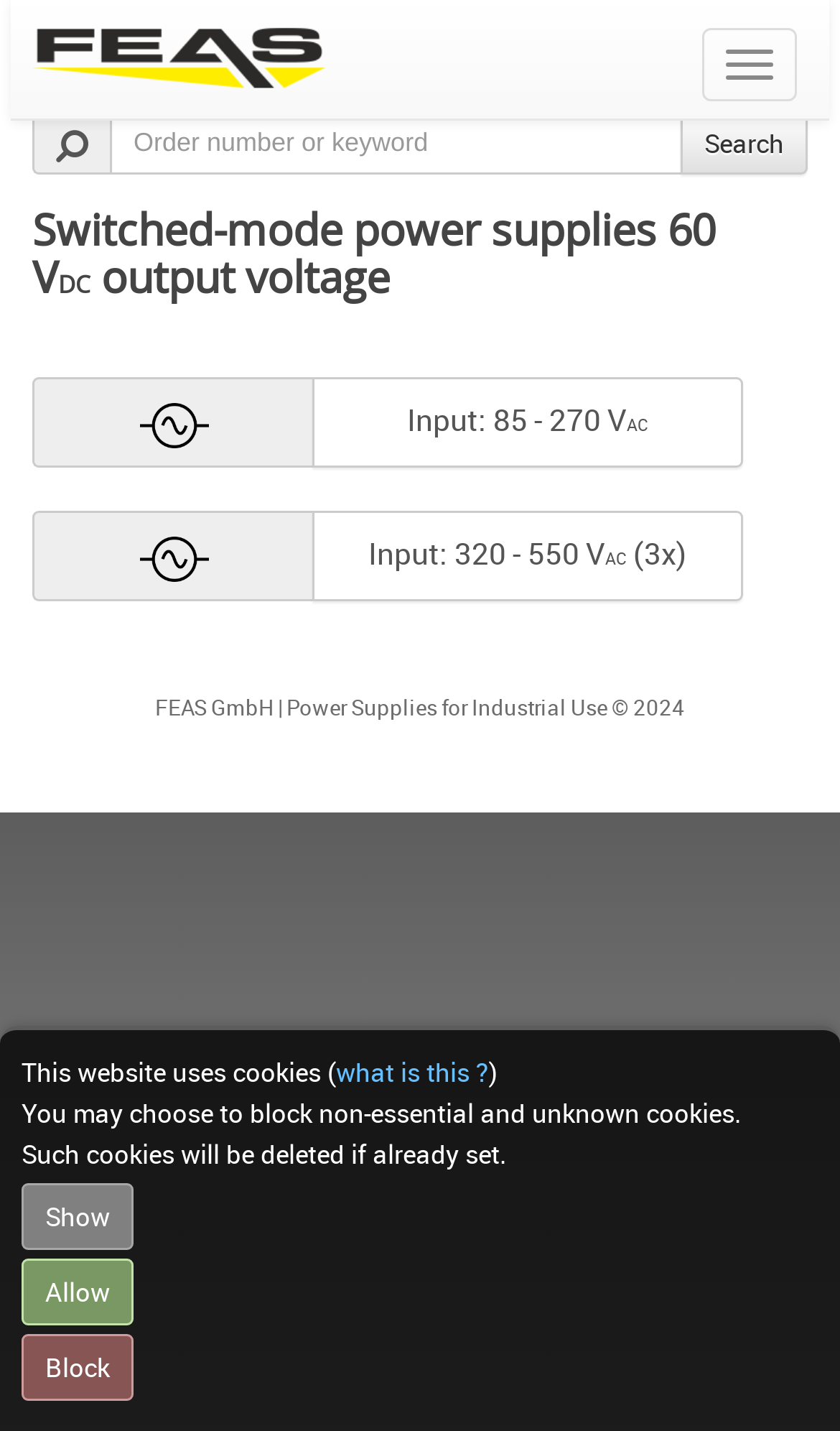Provide a brief response to the question below using a single word or phrase: 
What is the company name of the website?

FEAS GmbH